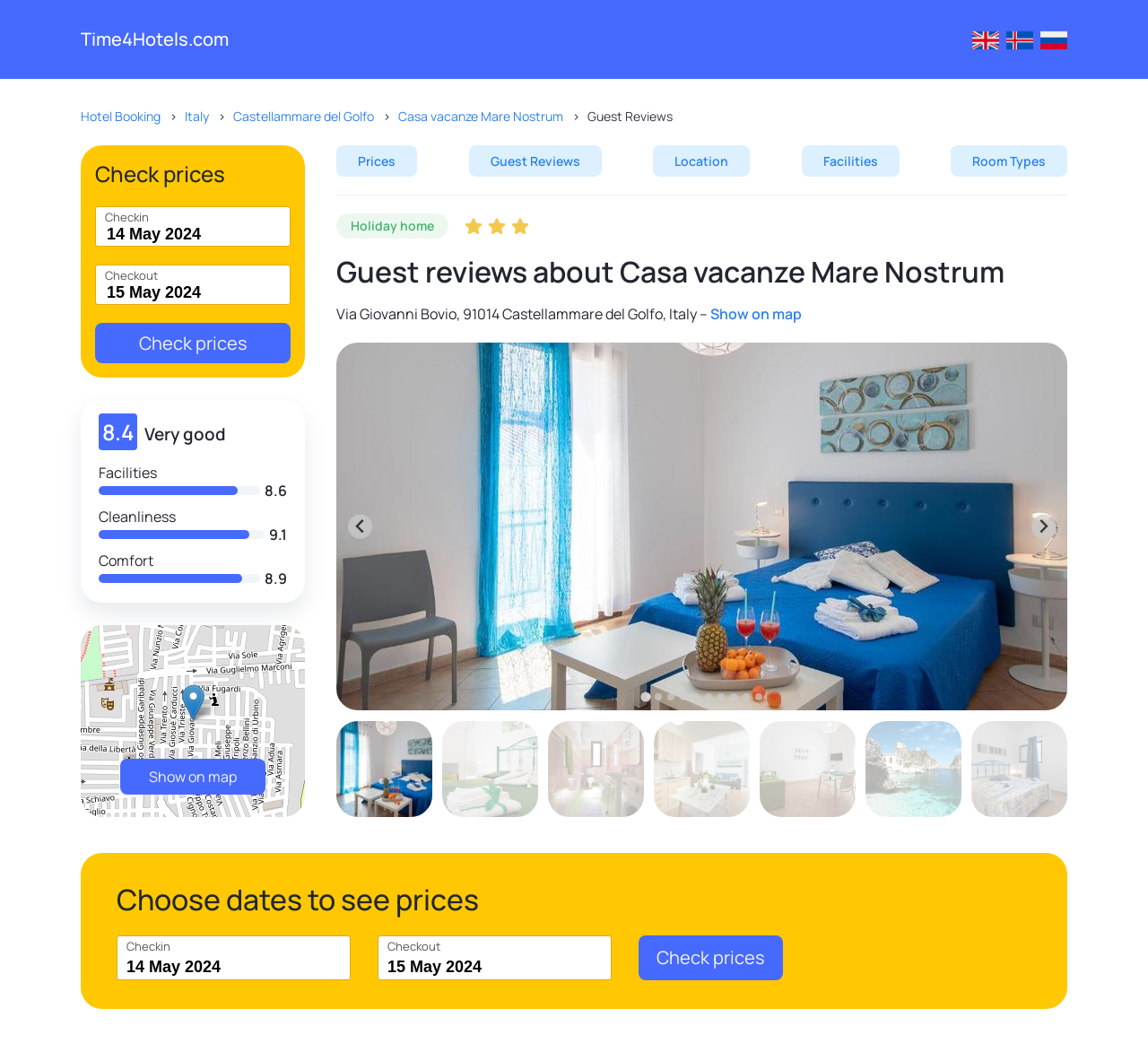Determine the bounding box coordinates of the element's region needed to click to follow the instruction: "Choose dates to see prices". Provide these coordinates as four float numbers between 0 and 1, formatted as [left, top, right, bottom].

[0.102, 0.838, 0.898, 0.872]